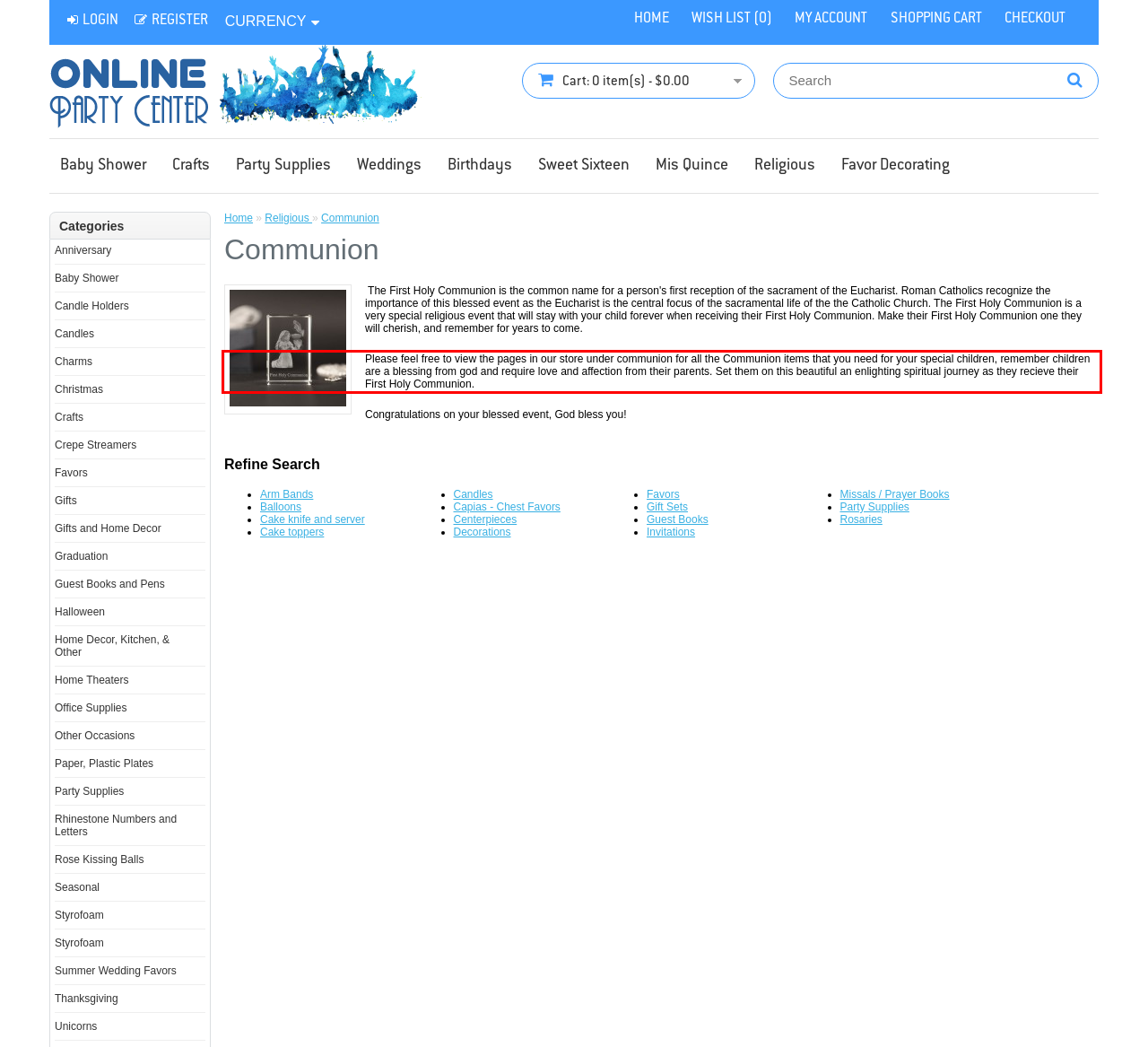You have a screenshot with a red rectangle around a UI element. Recognize and extract the text within this red bounding box using OCR.

Please feel free to view the pages in our store under communion for all the Communion items that you need for your special children, remember children are a blessing from god and require love and affection from their parents. Set them on this beautiful an enlighting spiritual journey as they recieve their First Holy Communion.